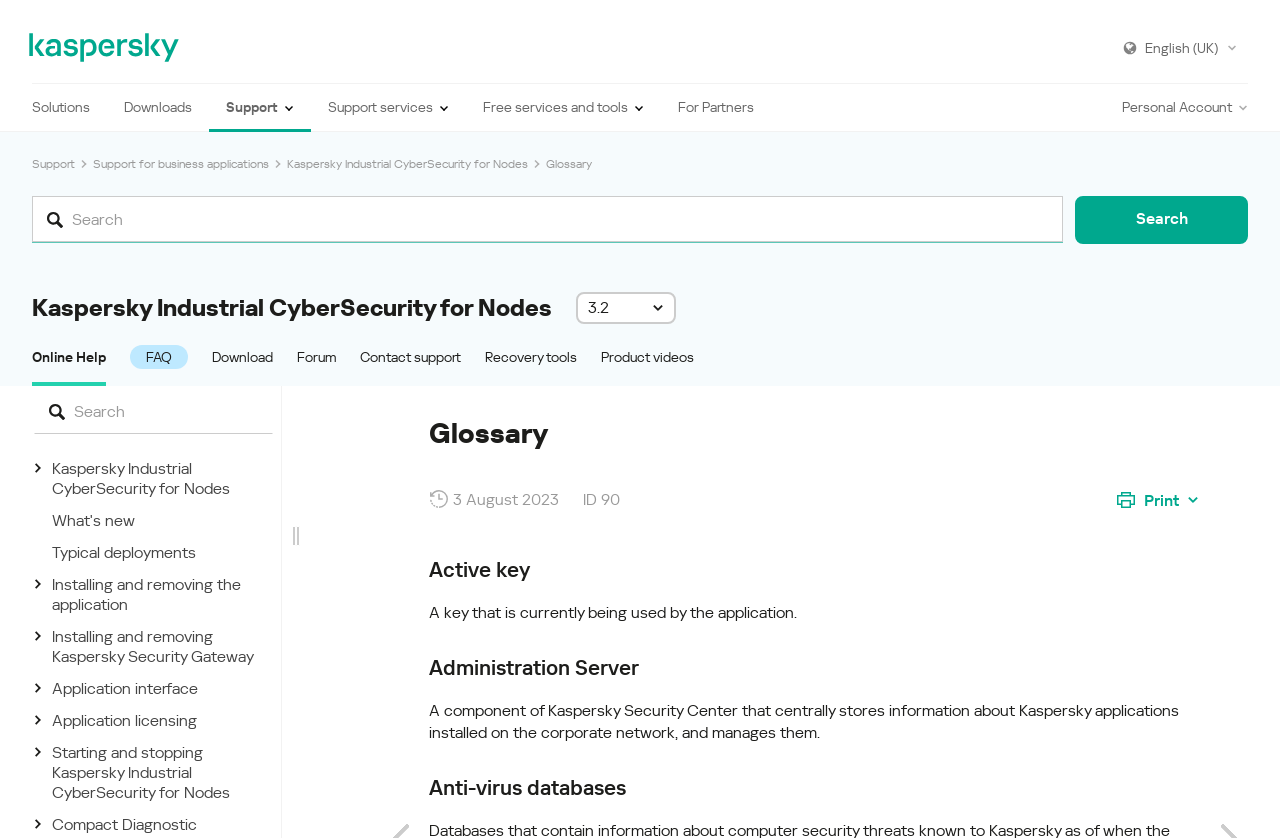Ascertain the bounding box coordinates for the UI element detailed here: "Free services and tools". The coordinates should be provided as [left, top, right, bottom] with each value being a float between 0 and 1.

[0.364, 0.1, 0.516, 0.156]